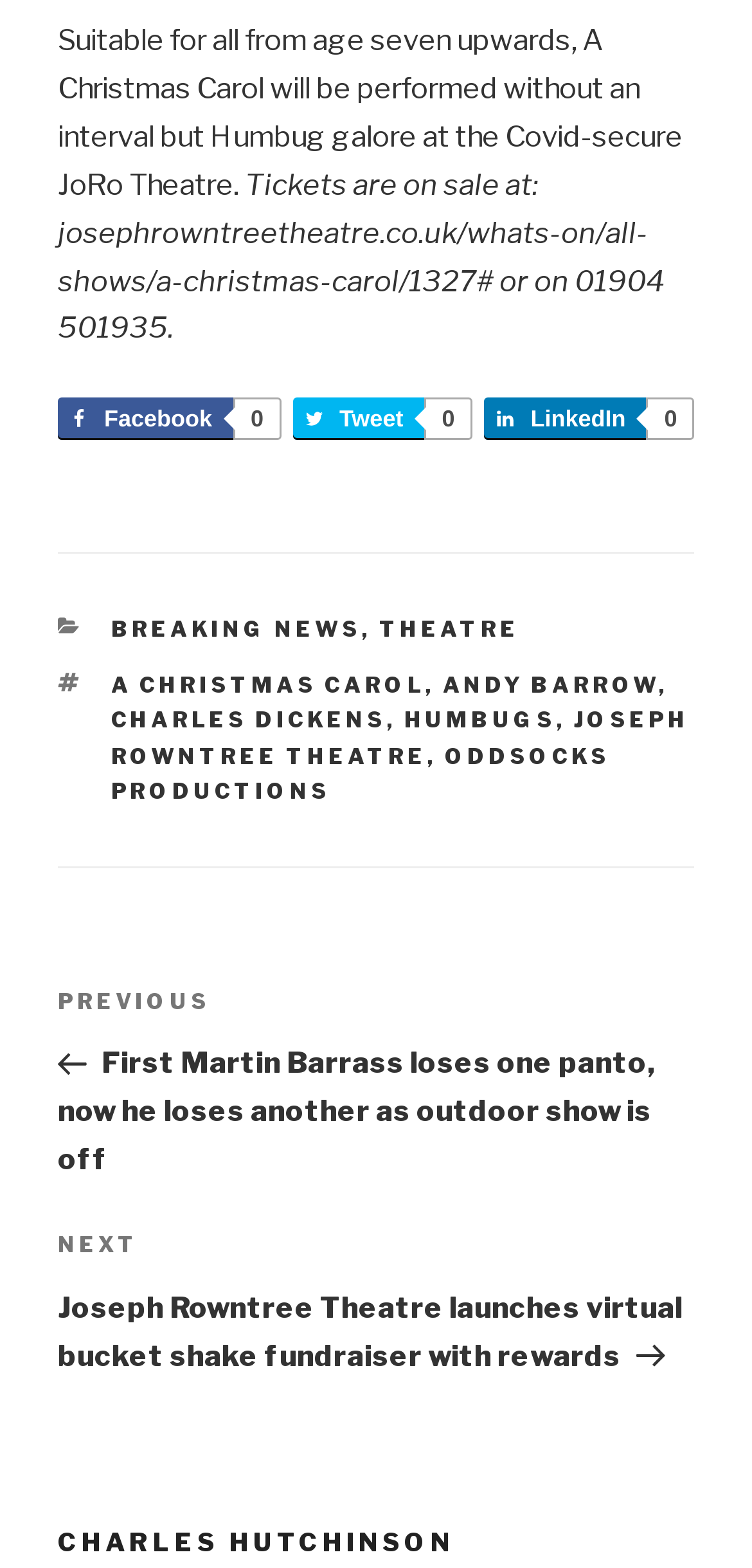What is the name of the theatre?
Could you answer the question in a detailed manner, providing as much information as possible?

The webpage mentions the name 'Joseph Rowntree Theatre' in the link element with ID 416, indicating that the theatre where A Christmas Carol will be performed is the Joseph Rowntree Theatre.